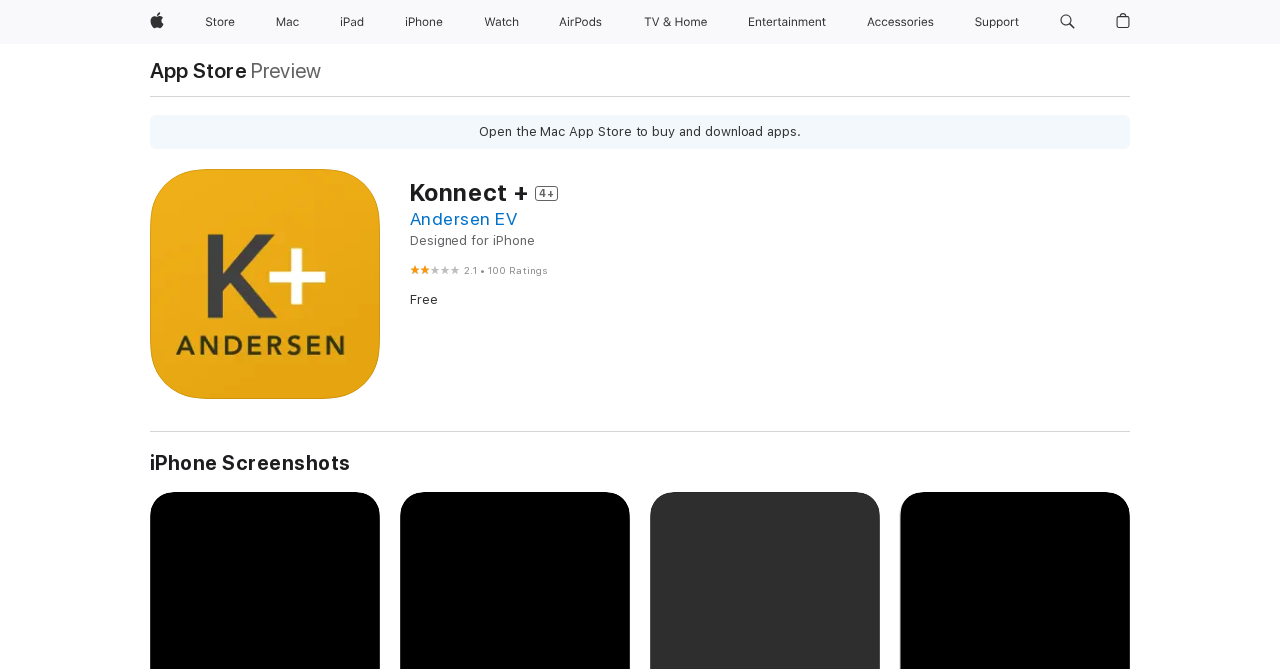What is the category of the app?
Provide a short answer using one word or a brief phrase based on the image.

Entertainment